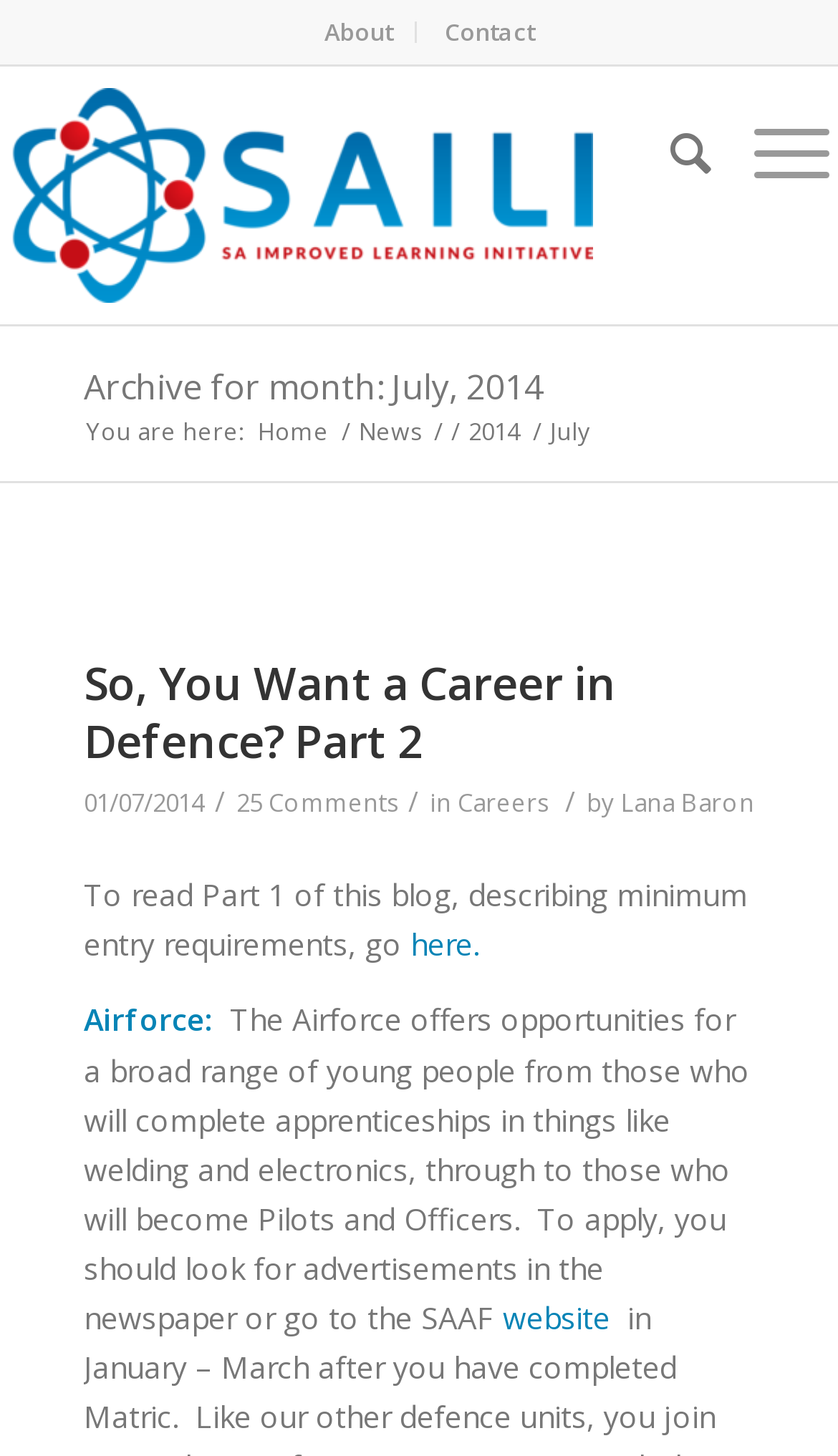Find the bounding box of the element with the following description: "http://www.higheredjobs.com/details.cfm?JobCode=175688586". The coordinates must be four float numbers between 0 and 1, formatted as [left, top, right, bottom].

None